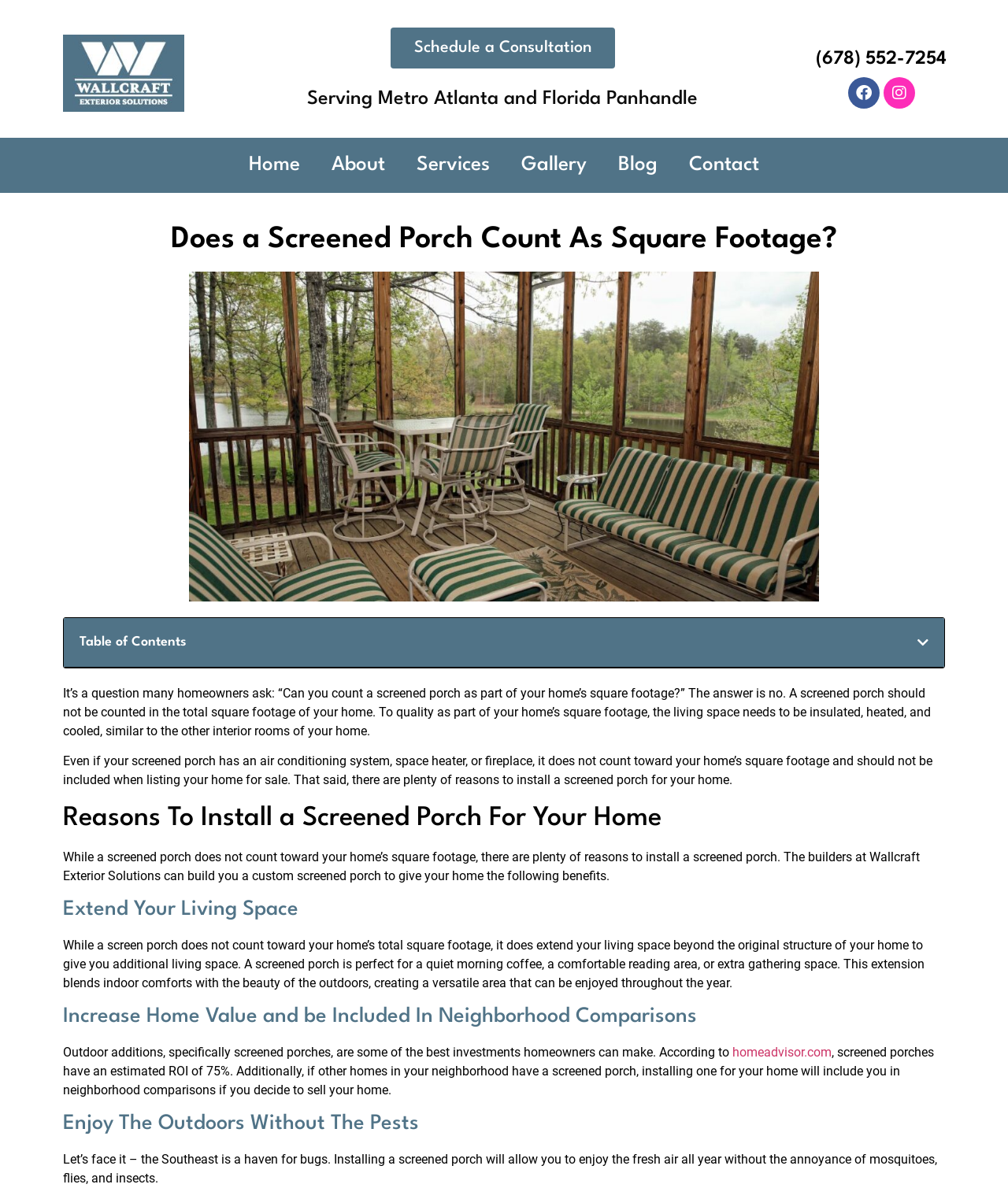Provide the bounding box coordinates of the HTML element this sentence describes: "alt="Wallcraft Exterior Solutions"". The bounding box coordinates consist of four float numbers between 0 and 1, i.e., [left, top, right, bottom].

[0.062, 0.029, 0.183, 0.094]